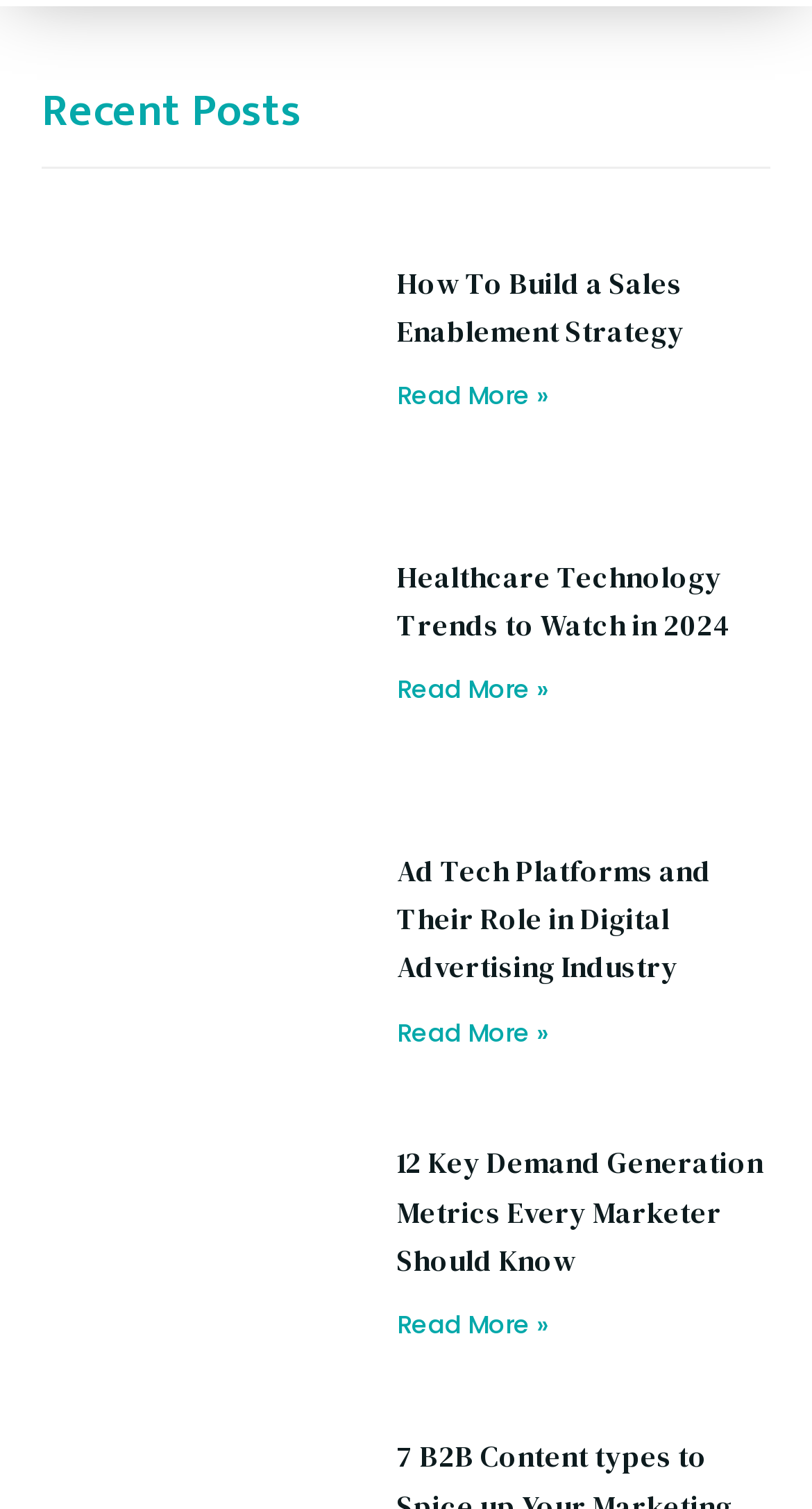What is the title of the first article?
Could you give a comprehensive explanation in response to this question?

I looked at the first 'article' element [866] and found a 'link' element [914] with OCR text 'sales enablement strategy', which is the title of the first article.